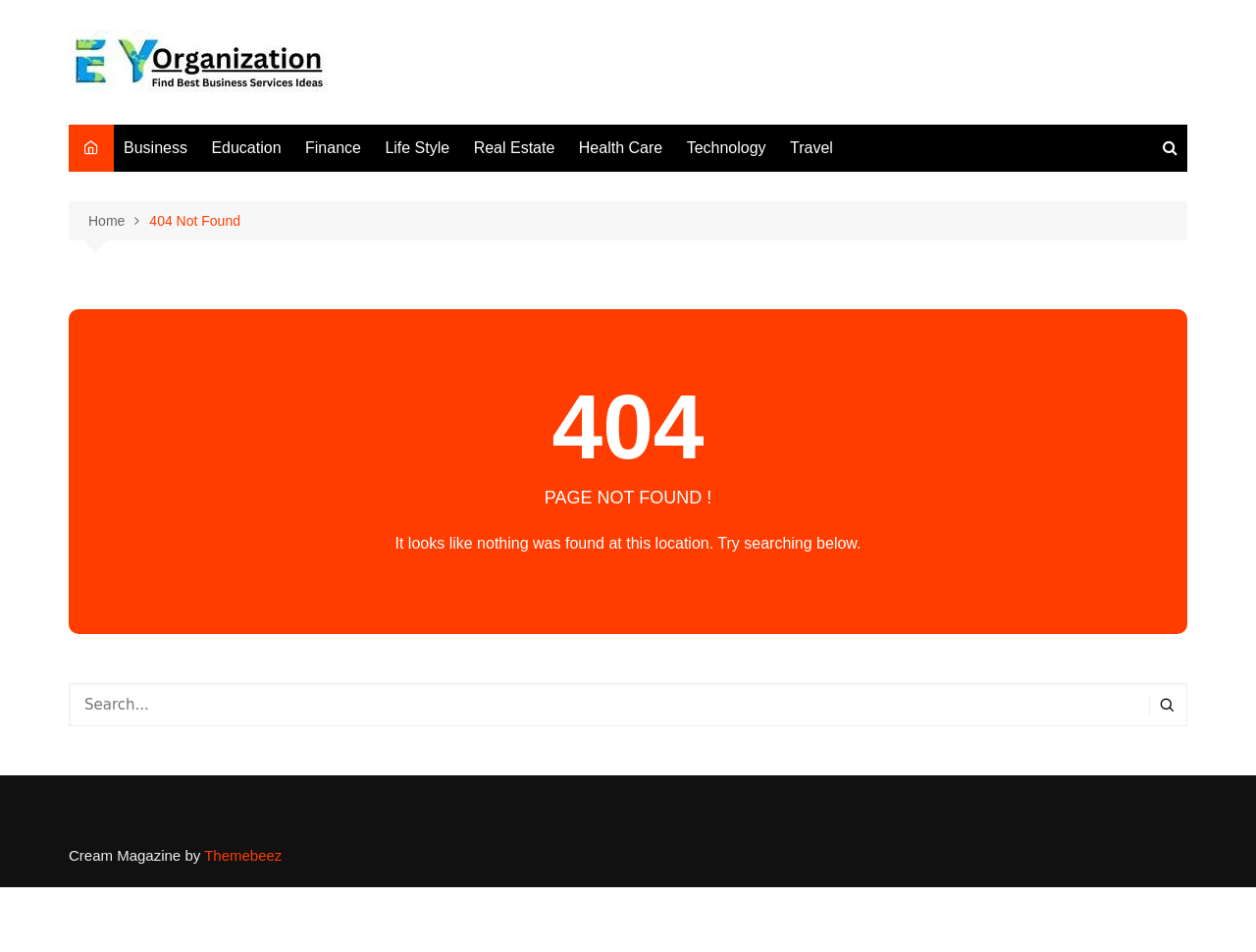Please identify the bounding box coordinates of the element's region that I should click in order to complete the following instruction: "follow on Facebook". The bounding box coordinates consist of four float numbers between 0 and 1, i.e., [left, top, right, bottom].

None